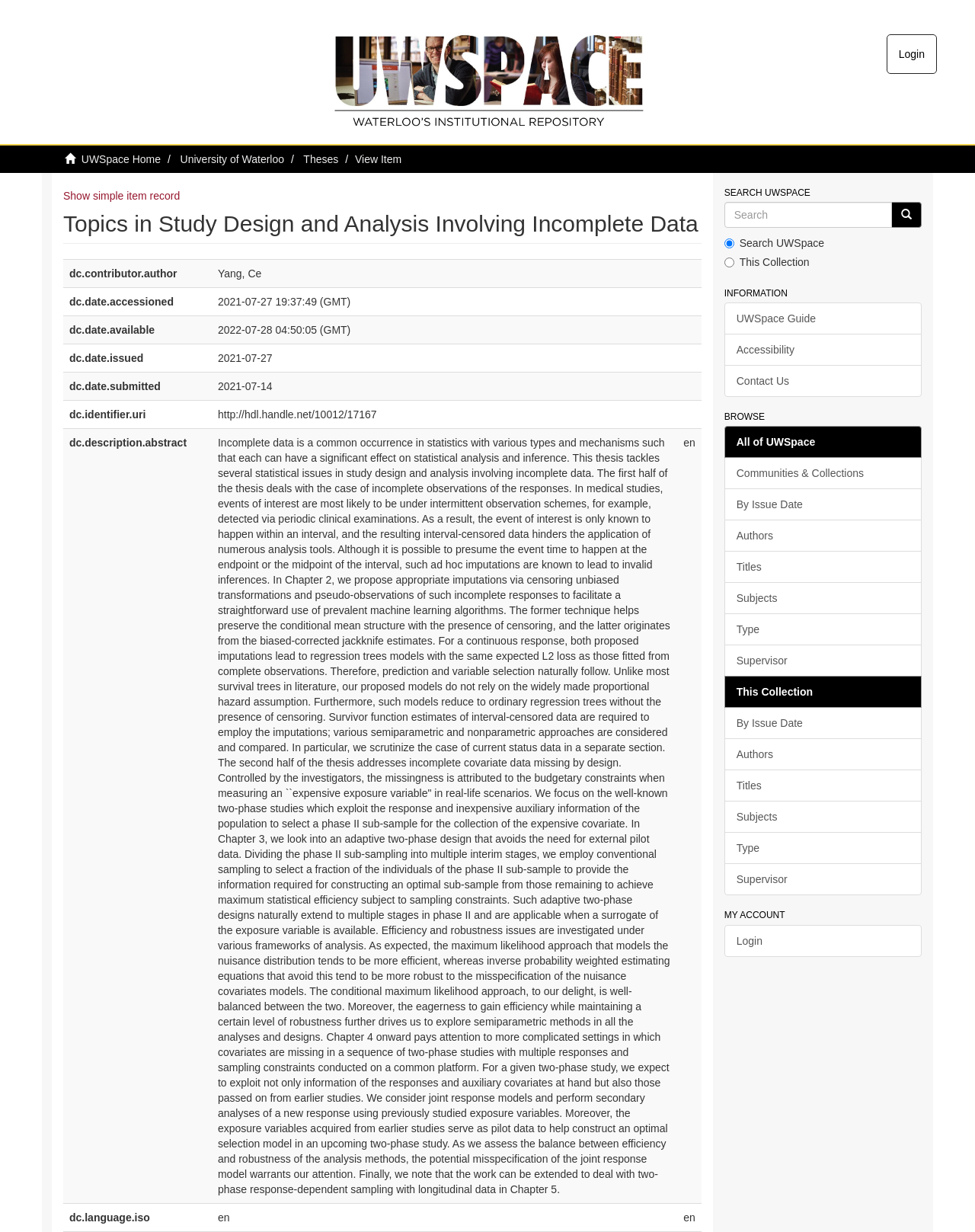Specify the bounding box coordinates for the region that must be clicked to perform the given instruction: "Check UWSpace Guide".

[0.743, 0.246, 0.945, 0.272]